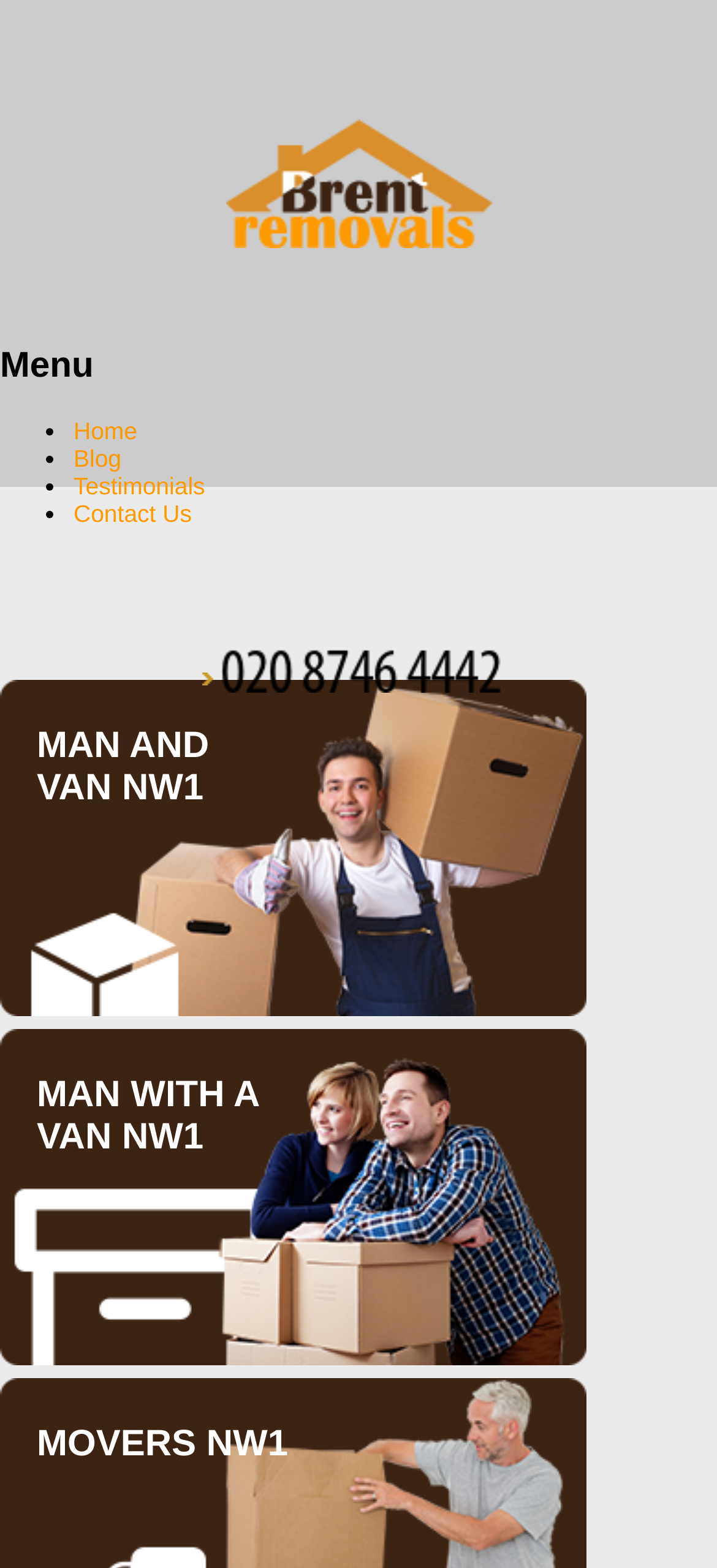What is the theme of the webpage?
Based on the screenshot, answer the question with a single word or phrase.

Removal services